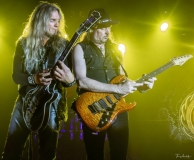Provide a thorough description of the image.

The image captures a dynamic moment from a live performance featuring two guitarists, members of the band Whitesnake. They are engaging in an impressive display of musicianship, showcasing their electric guitars against a backdrop of vibrant yellow stage lights that enhance the energetic atmosphere. The guitarist on the left, with long, wavy hair, holds a dark-colored guitar, while the guitarist on the right sports a striking orange guitar. Both musicians appear deeply engrossed in their performance, reflecting the passion and intensity characteristic of a live rock concert. This moment exemplifies the synergy and excitement of Whitesnake's music, enticing fans and capturing the spirit of their live shows.